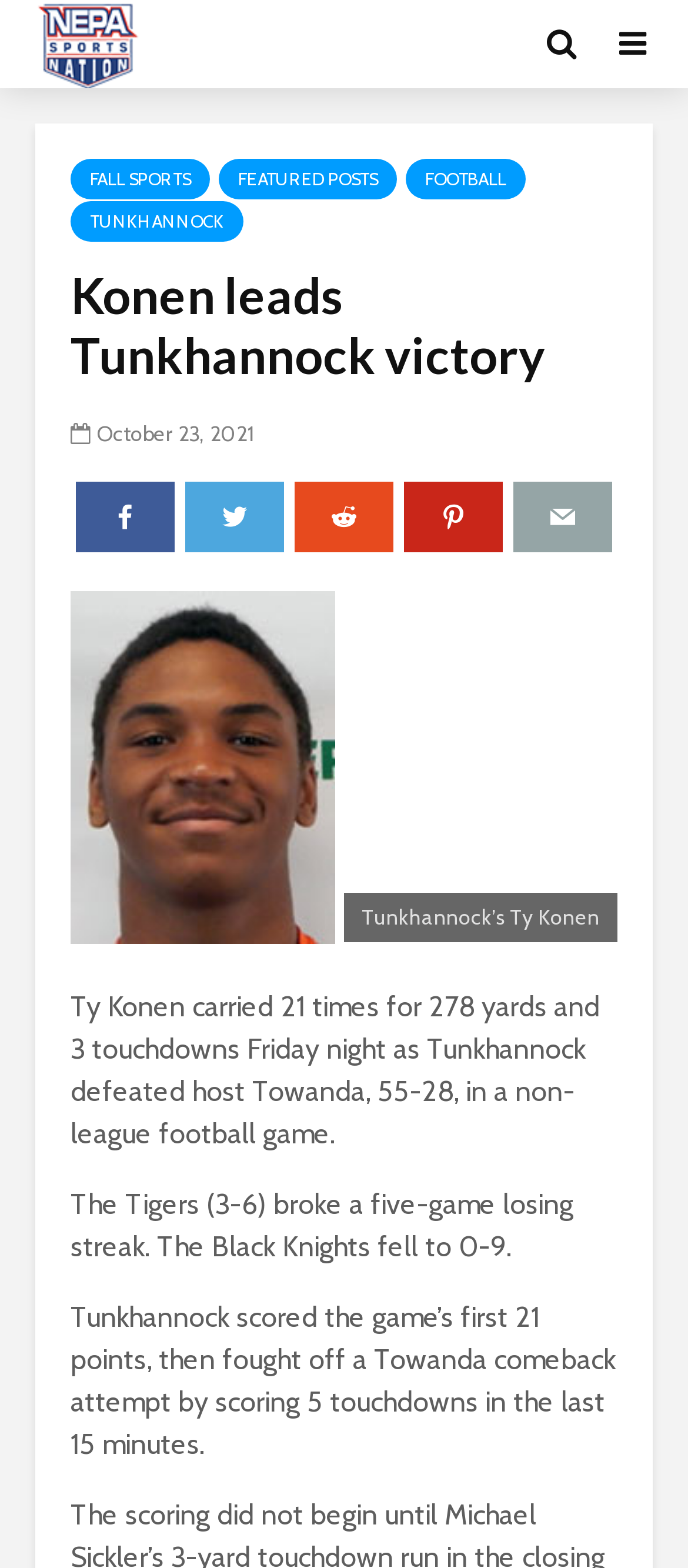Locate the coordinates of the bounding box for the clickable region that fulfills this instruction: "Click on the NEPA Sports Nation logo".

[0.051, 0.0, 0.204, 0.057]